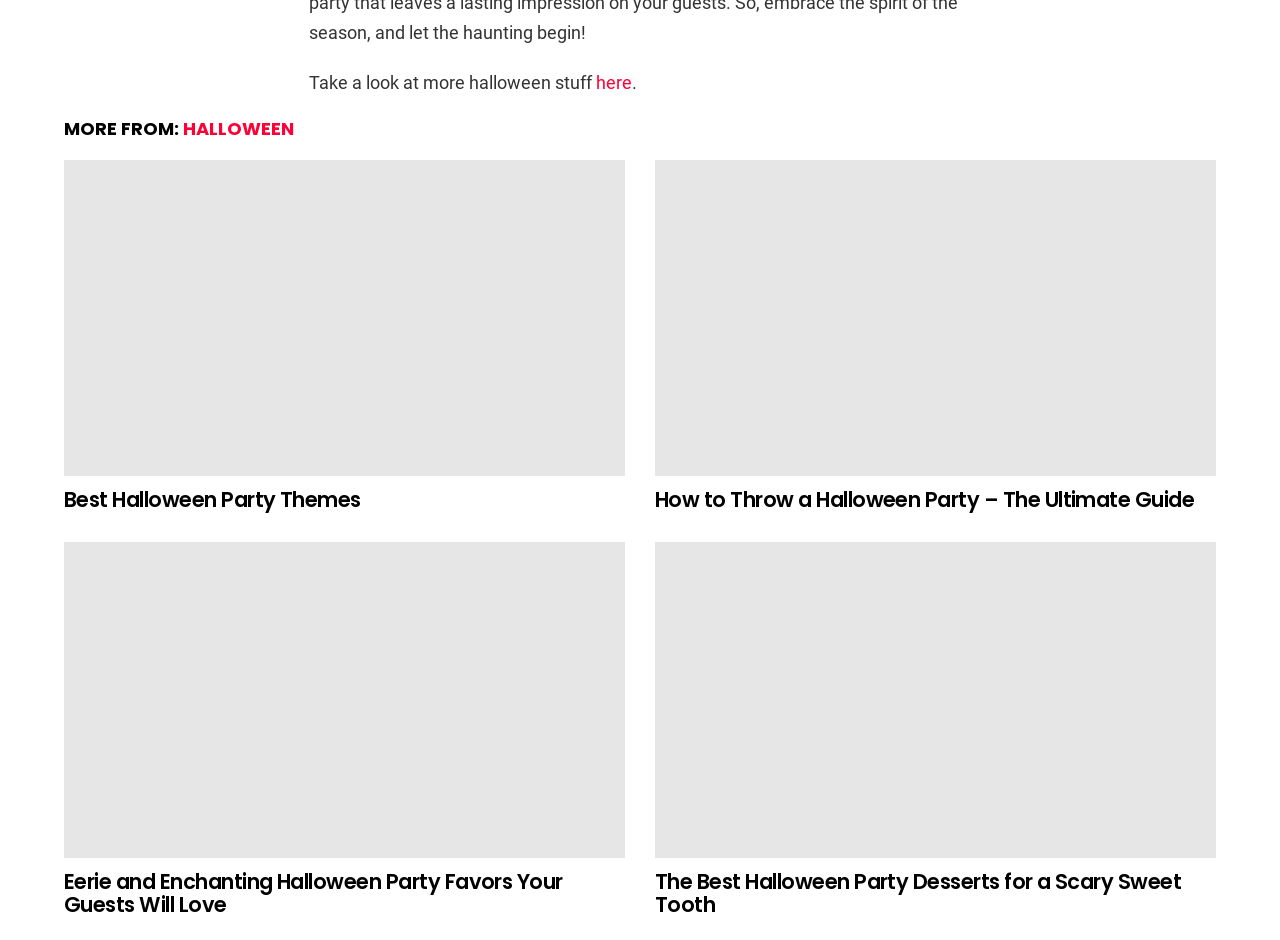Please identify the bounding box coordinates of the element I should click to complete this instruction: 'Read 'How to Throw a Halloween Party - The Ultimate Guide - Decorations - Supplies - Games - Food - Scare Zones''. The coordinates should be given as four float numbers between 0 and 1, like this: [left, top, right, bottom].

[0.512, 0.17, 0.95, 0.506]